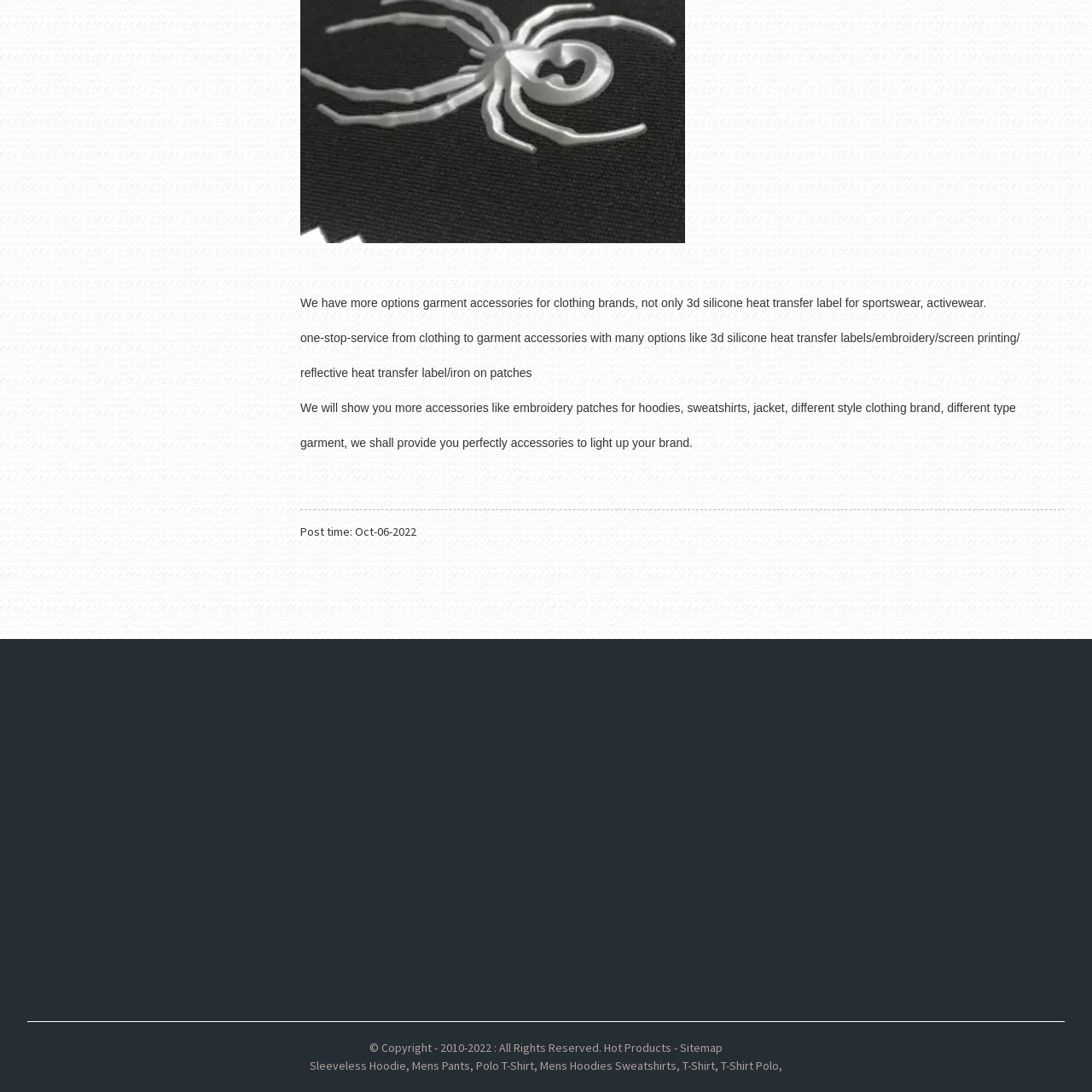Please identify the bounding box coordinates of the element's region that needs to be clicked to fulfill the following instruction: "Explore the 'Sleeveless Hoodie' option". The bounding box coordinates should consist of four float numbers between 0 and 1, i.e., [left, top, right, bottom].

[0.284, 0.969, 0.372, 0.983]